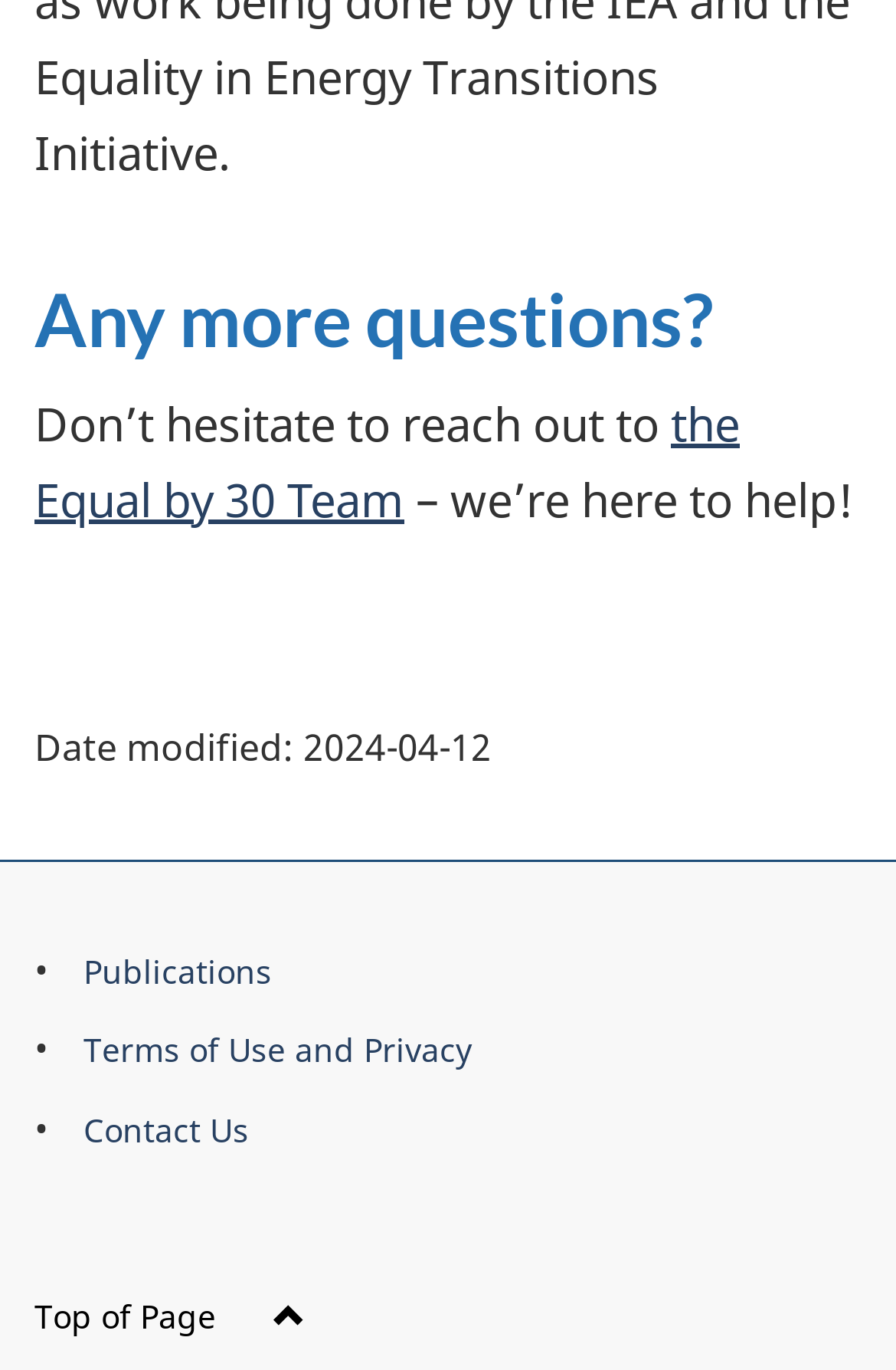Using the provided element description: "Contact Us", identify the bounding box coordinates. The coordinates should be four floats between 0 and 1 in the order [left, top, right, bottom].

[0.093, 0.808, 0.277, 0.84]